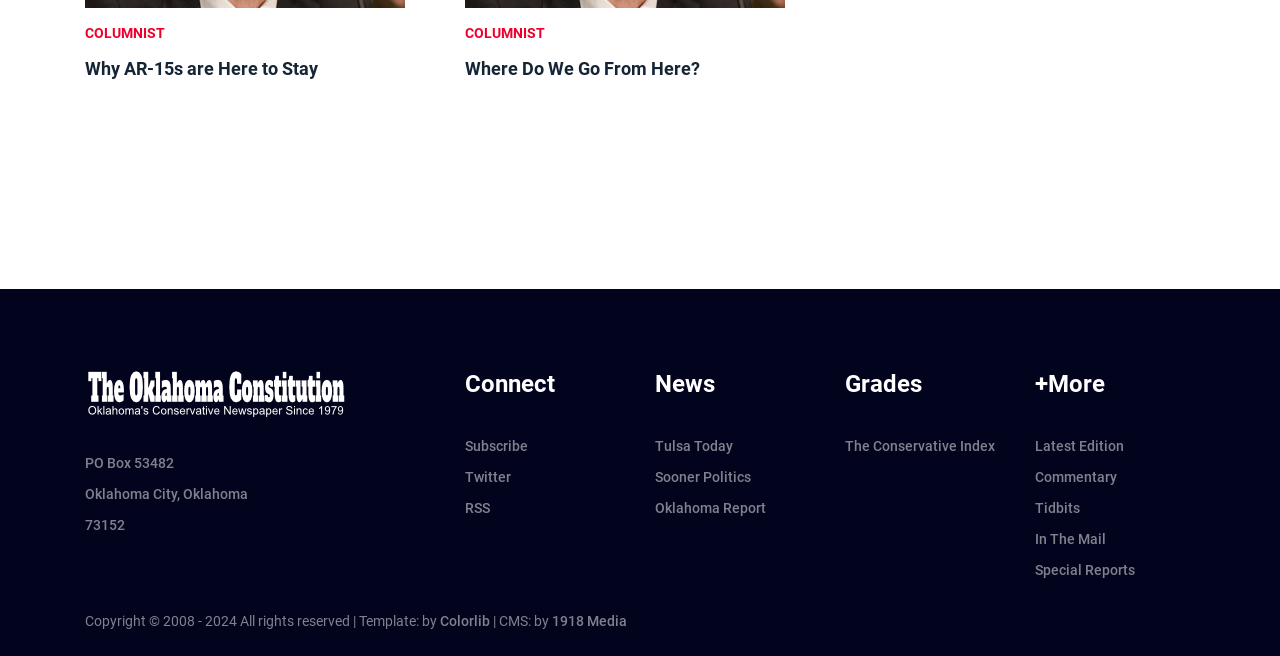Analyze the image and answer the question with as much detail as possible: 
What is the 'Grades' section about?

The 'Grades' section has a link to 'The Conservative Index', which suggests that this section is about grading or evaluating something related to conservative politics, likely based on The Conservative Index.